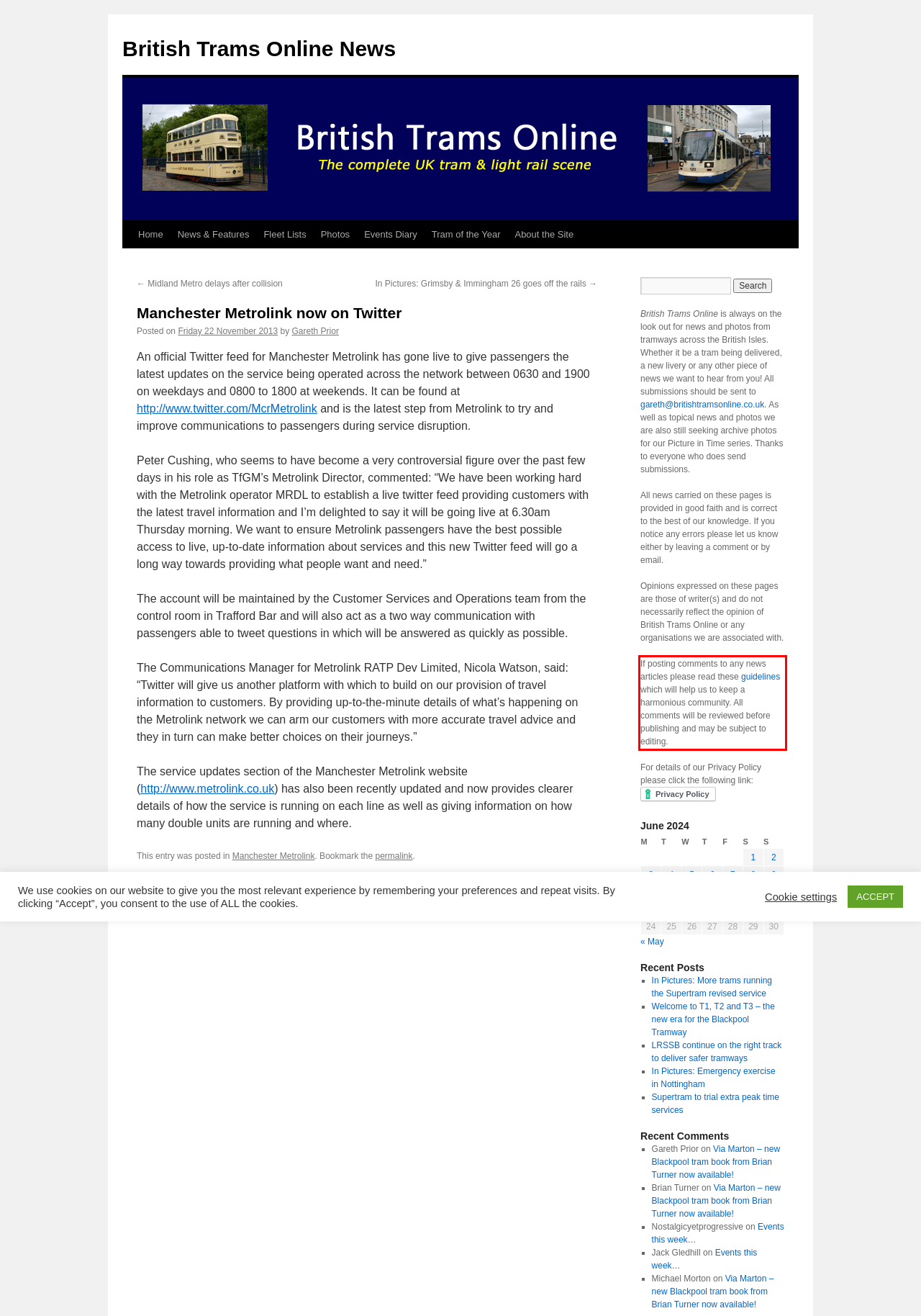There is a screenshot of a webpage with a red bounding box around a UI element. Please use OCR to extract the text within the red bounding box.

If posting comments to any news articles please read these guidelines which will help us to keep a harmonious community. All comments will be reviewed before publishing and may be subject to editing.